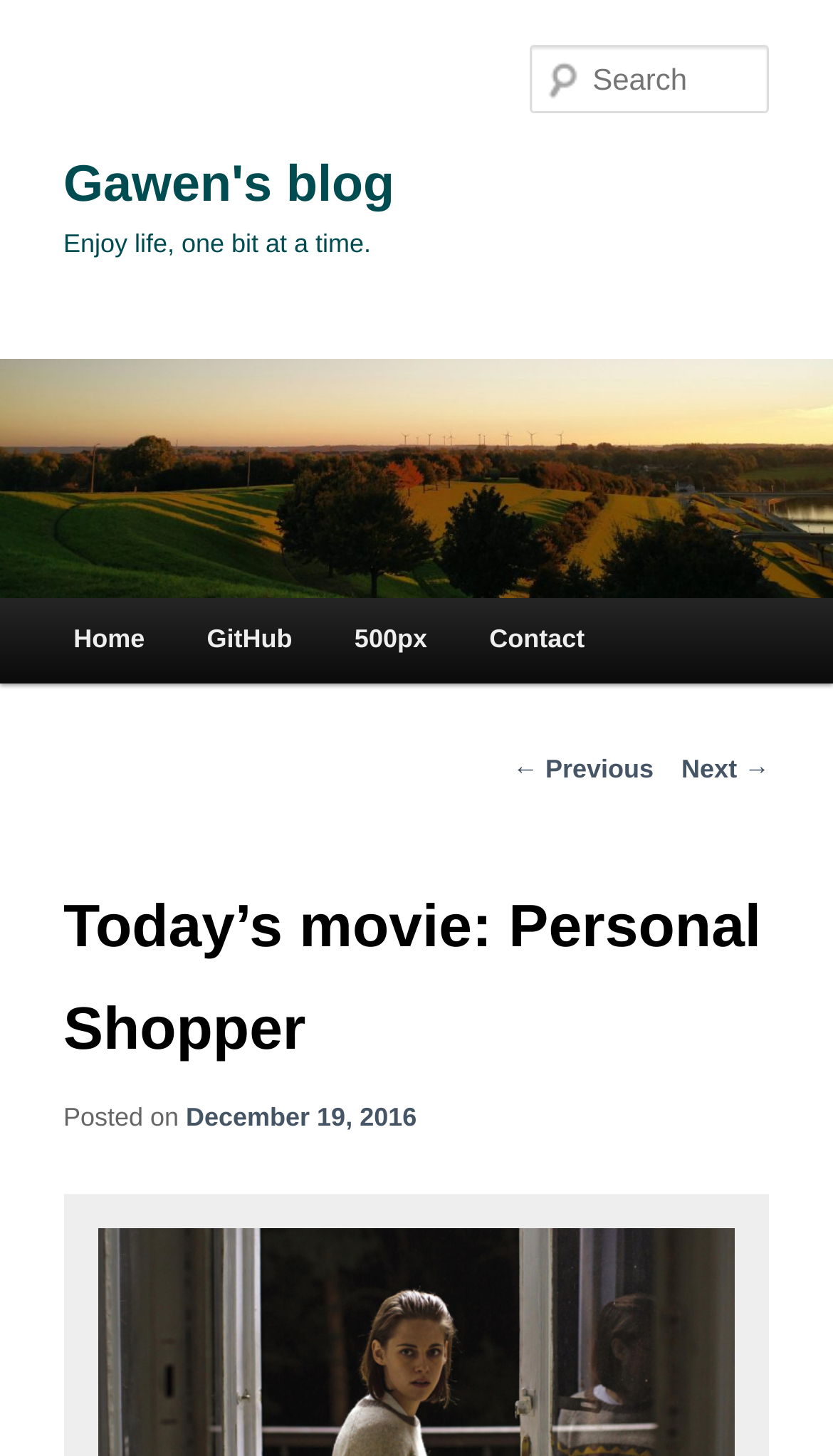Pinpoint the bounding box coordinates of the area that should be clicked to complete the following instruction: "visit GitHub page". The coordinates must be given as four float numbers between 0 and 1, i.e., [left, top, right, bottom].

[0.211, 0.411, 0.388, 0.47]